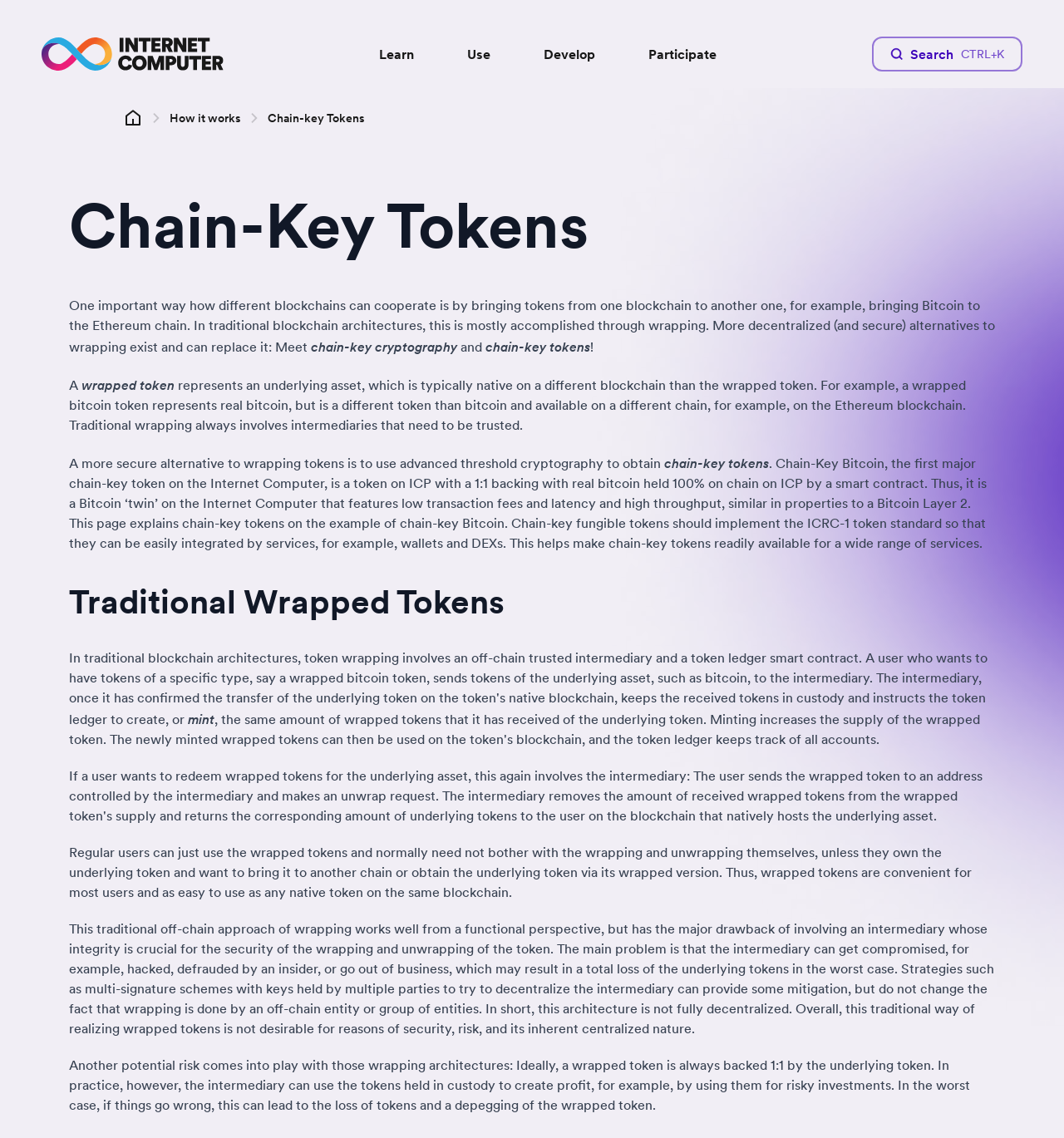Find the bounding box coordinates of the element you need to click on to perform this action: 'Go to the 'Getting Started' category'. The coordinates should be represented by four float values between 0 and 1, in the format [left, top, right, bottom].

None